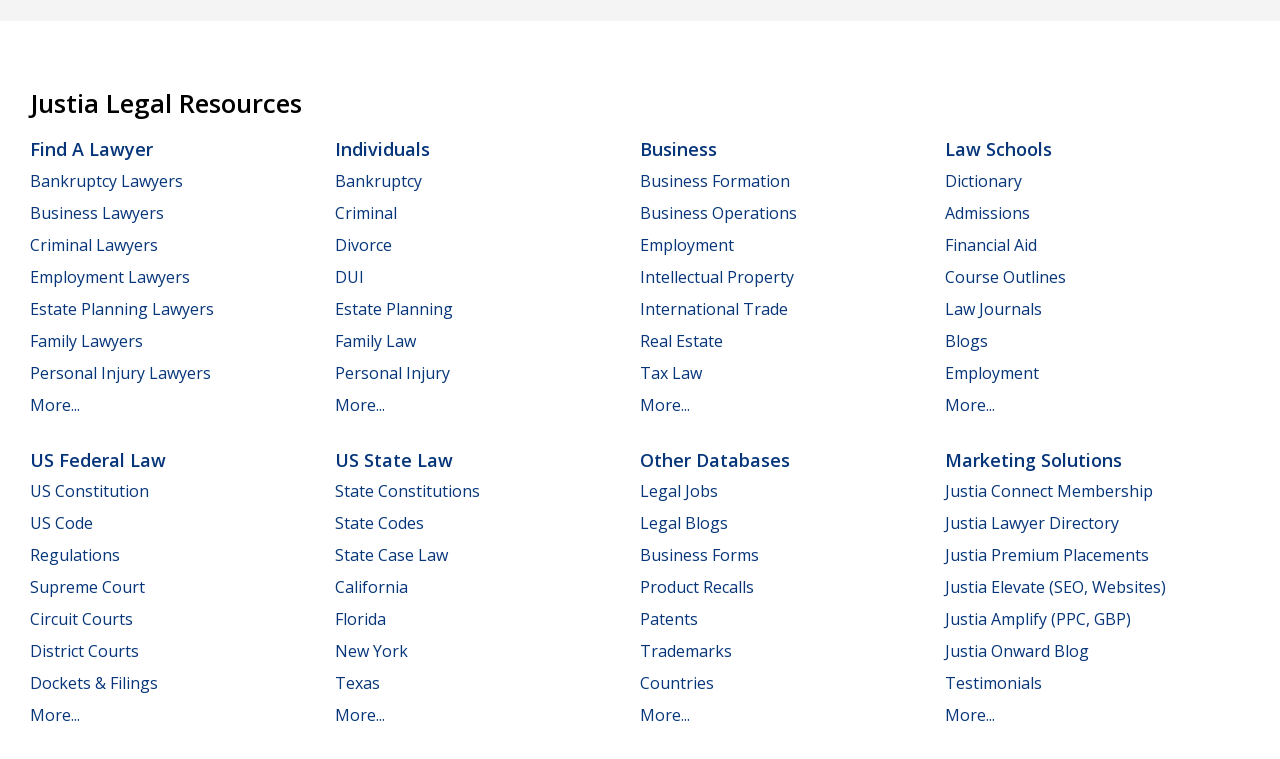How many 'More...' links are there on the webpage?
Based on the visual content, answer with a single word or a brief phrase.

5